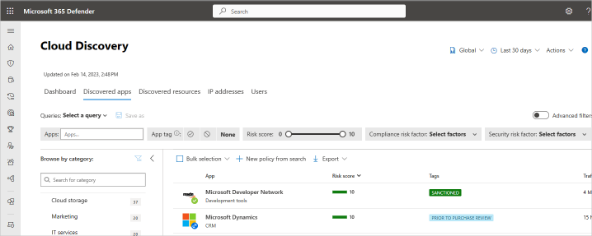Give a short answer to this question using one word or a phrase:
What is the date of the last update?

February 14, 2023